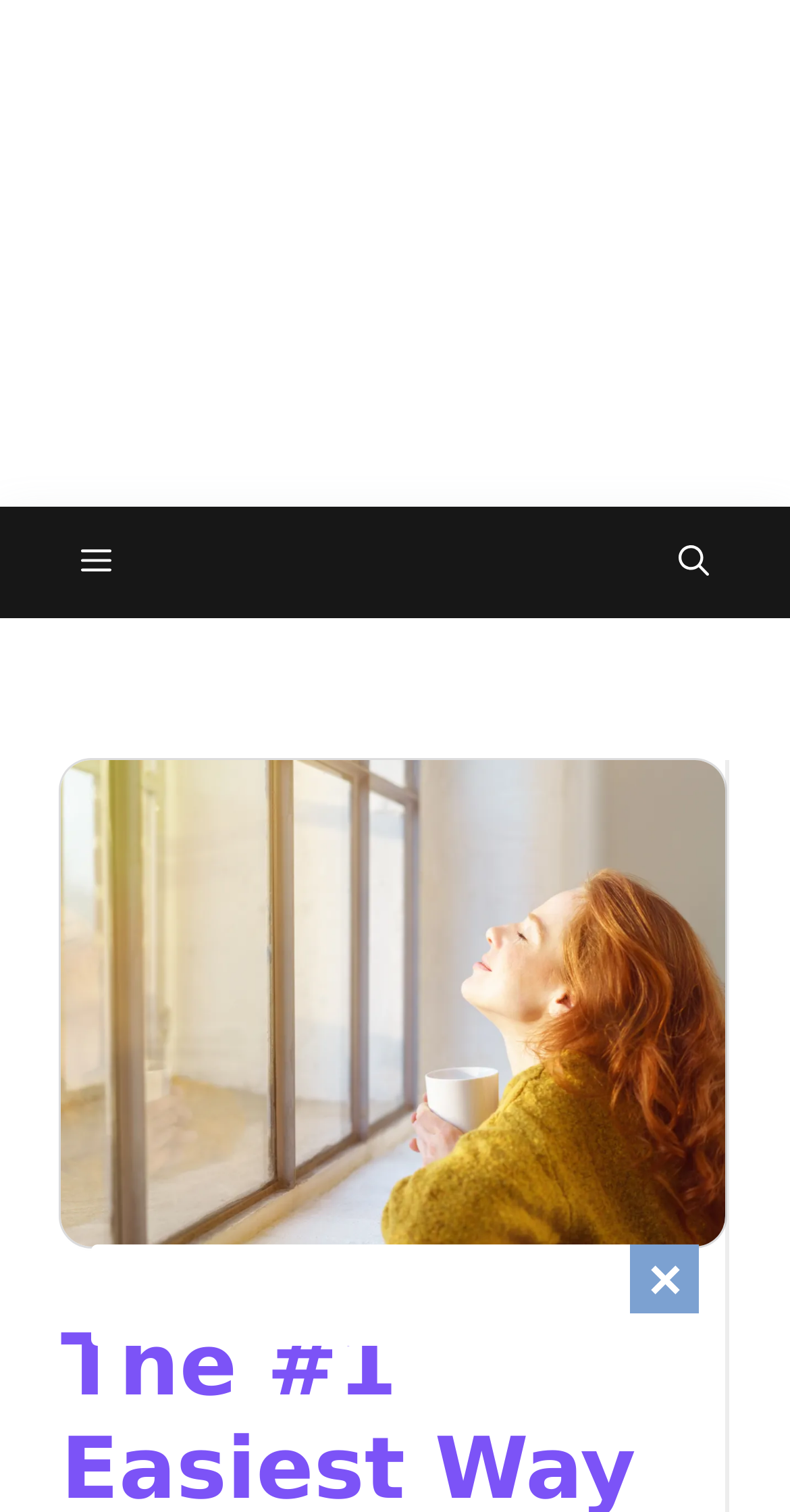Using the element description: "Menu", determine the bounding box coordinates. The coordinates should be in the format [left, top, right, bottom], with values between 0 and 1.

[0.051, 0.335, 0.192, 0.409]